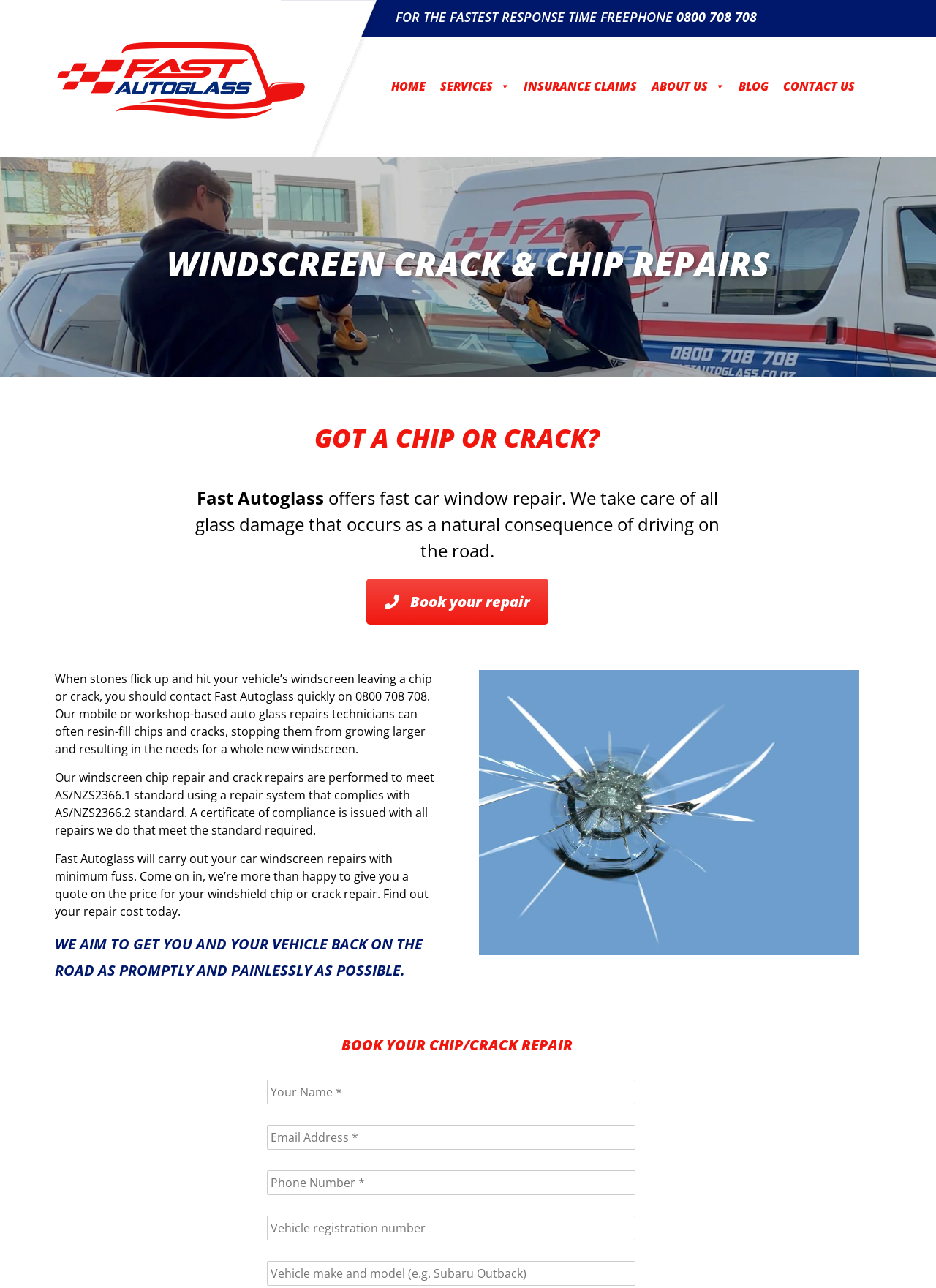What is the phone number to contact for the fastest response time?
Using the image as a reference, answer the question in detail.

I found the phone number by looking at the top section of the webpage, where it says 'FOR THE FASTEST RESPONSE TIME FREEPHONE' and then provides the phone number '0800 708 708' as a link.